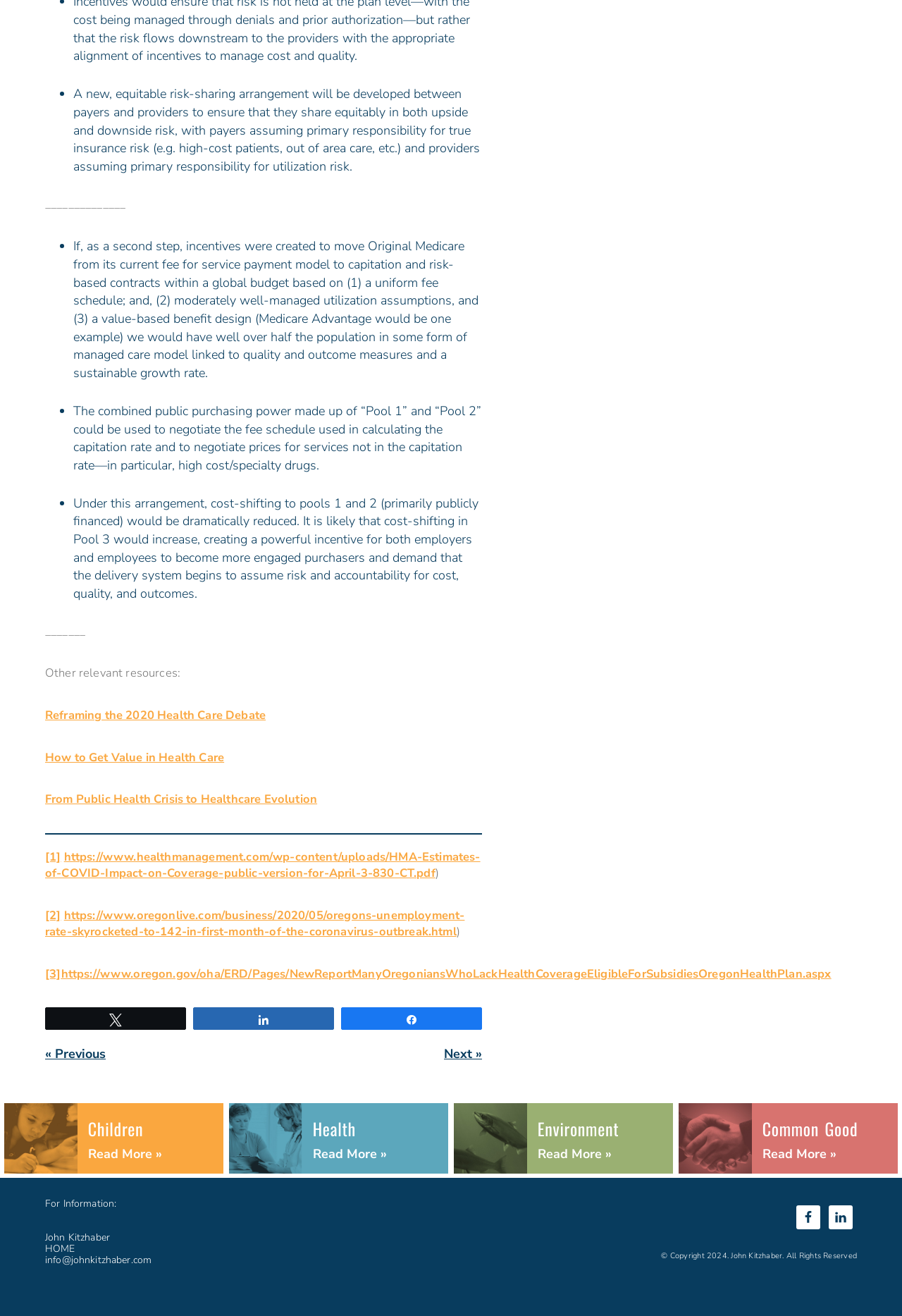What is the purpose of creating incentives for Original Medicare?
Based on the image, give a concise answer in the form of a single word or short phrase.

To move to capitation and risk-based contracts